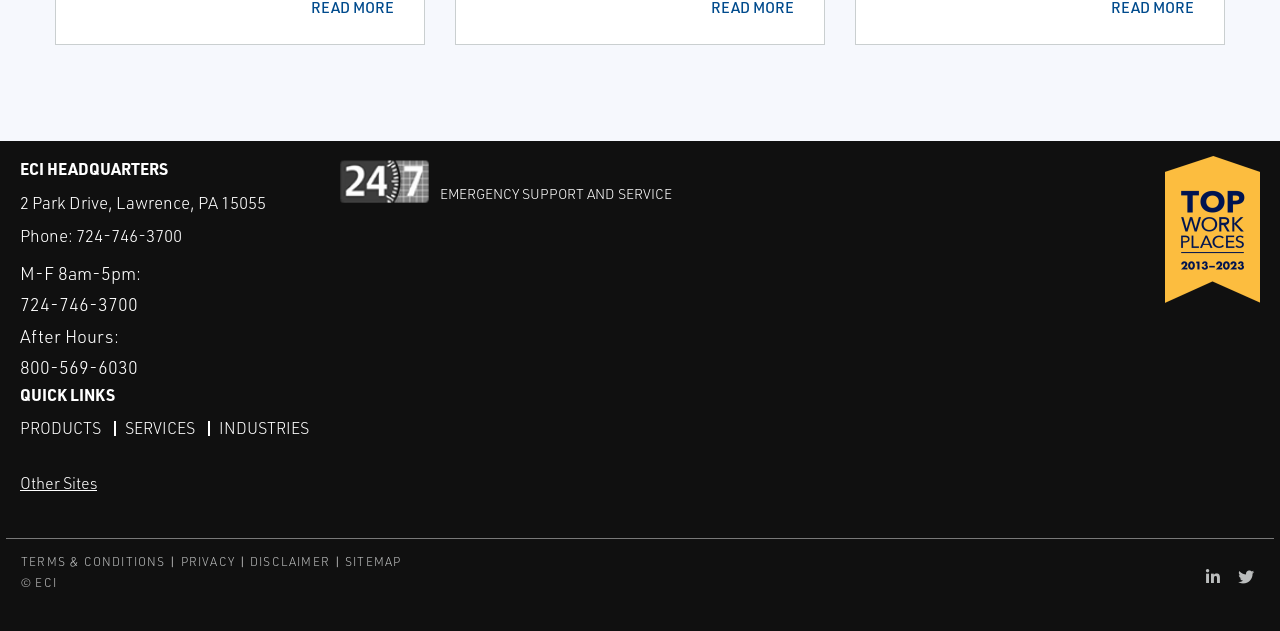What is the phone number for after-hours support?
Based on the image content, provide your answer in one word or a short phrase.

800-569-6030